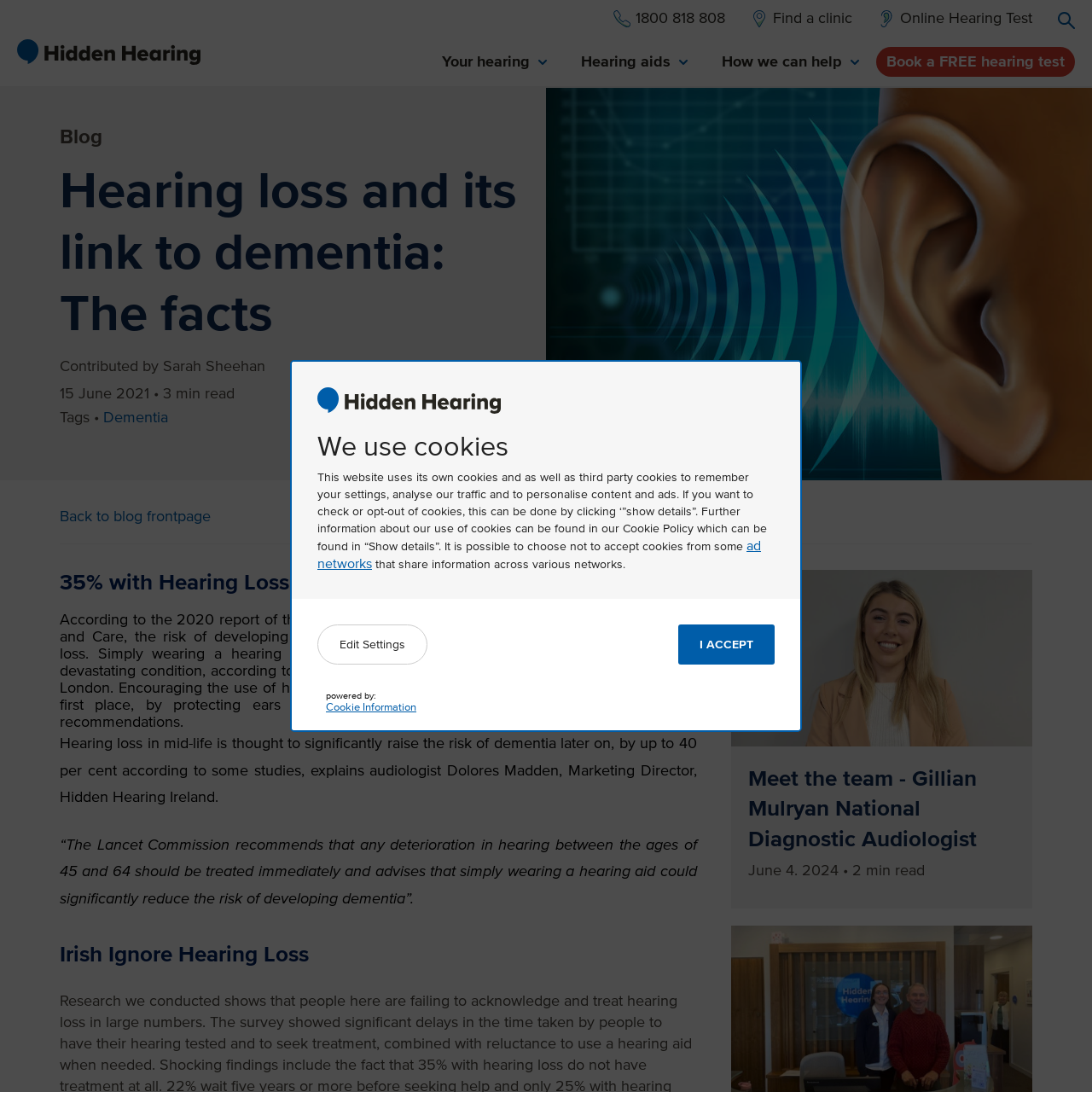Please find and report the primary heading text from the webpage.

Hearing loss and its link to dementia: The facts